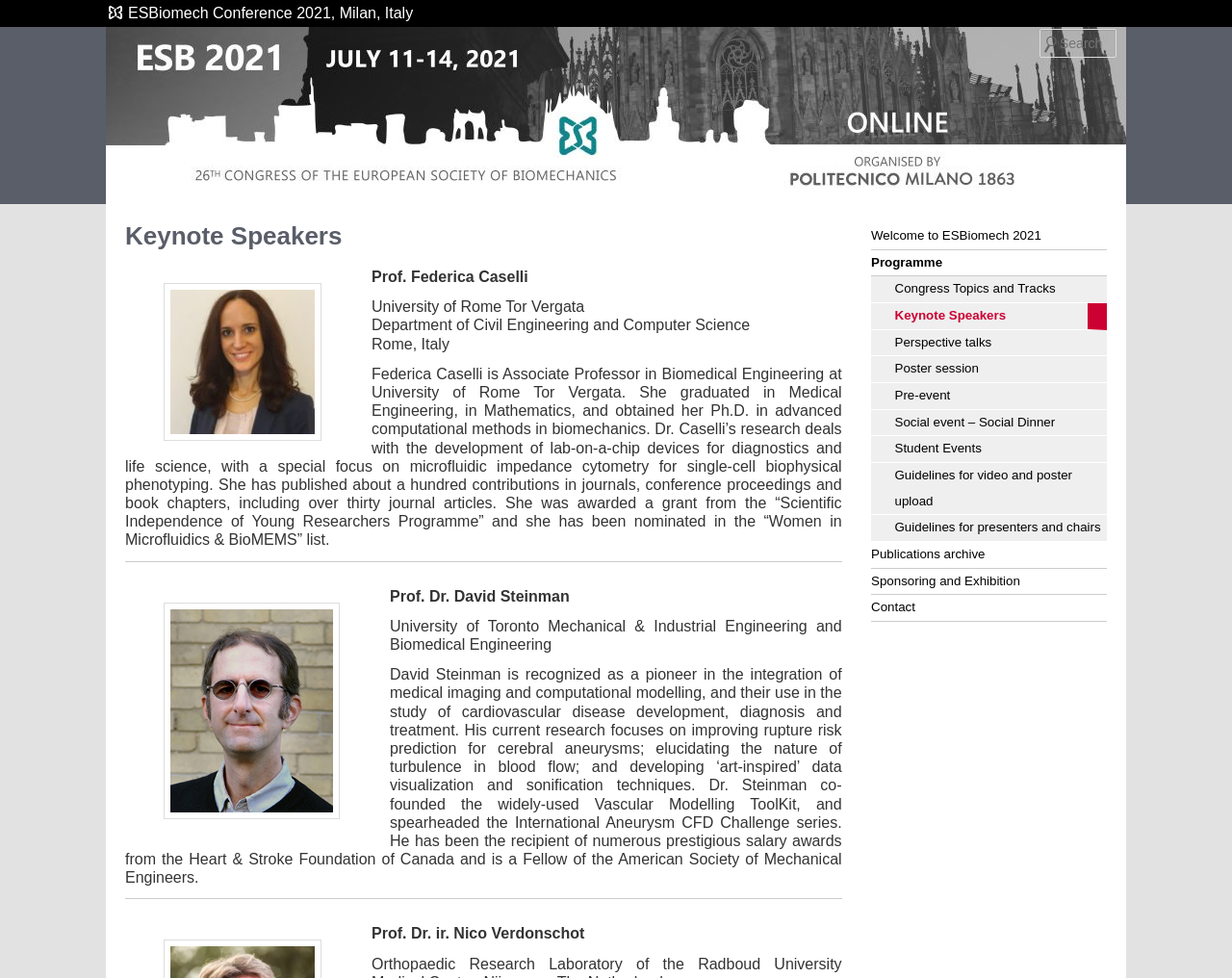Determine the bounding box coordinates of the element's region needed to click to follow the instruction: "Search for a keyword". Provide these coordinates as four float numbers between 0 and 1, formatted as [left, top, right, bottom].

[0.844, 0.03, 0.906, 0.059]